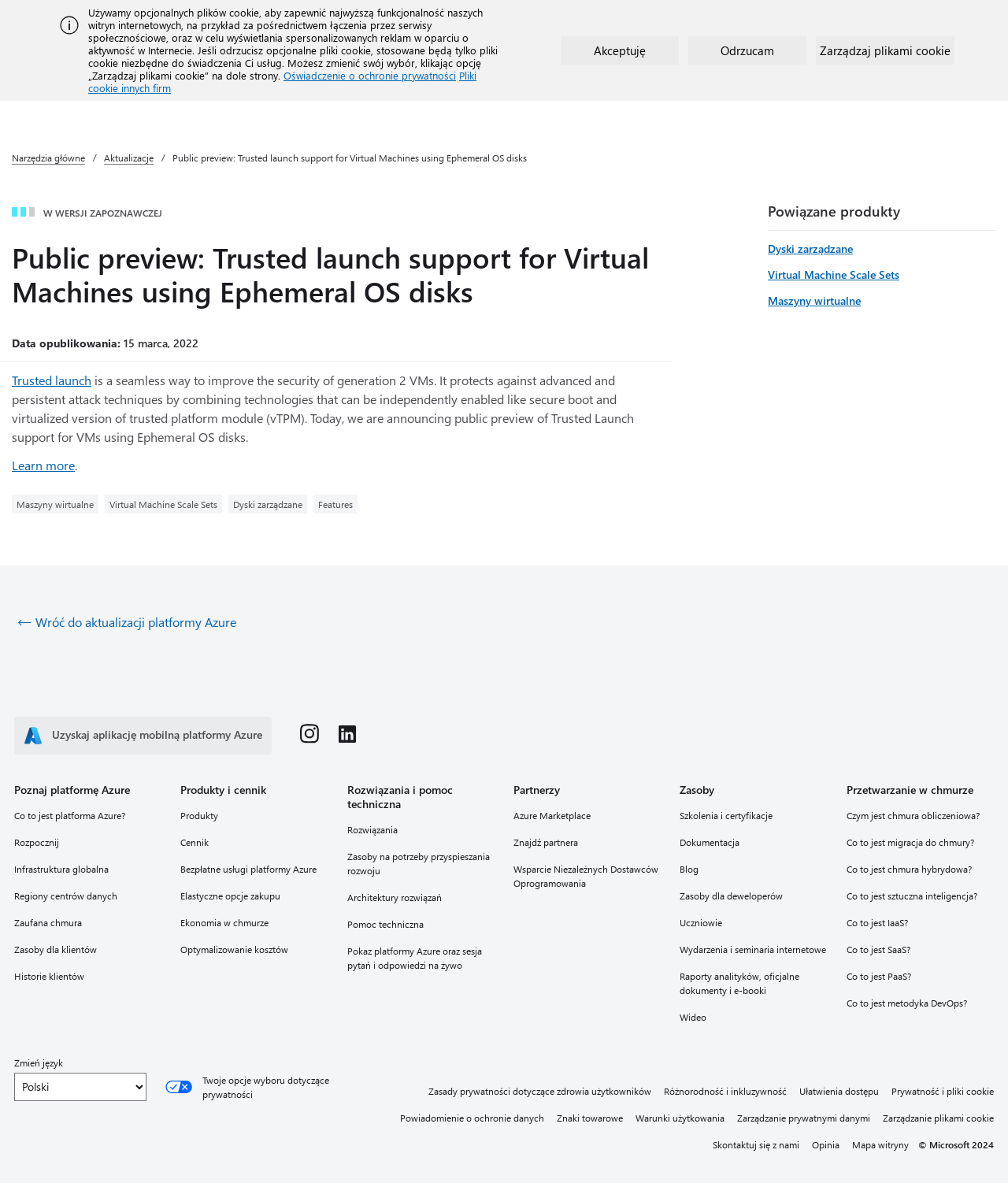What is the purpose of the 'Learn more' link?
Please provide a comprehensive answer based on the details in the screenshot.

The 'Learn more' link is located near the text describing Trusted Launch, suggesting that its purpose is to provide more information about this topic.